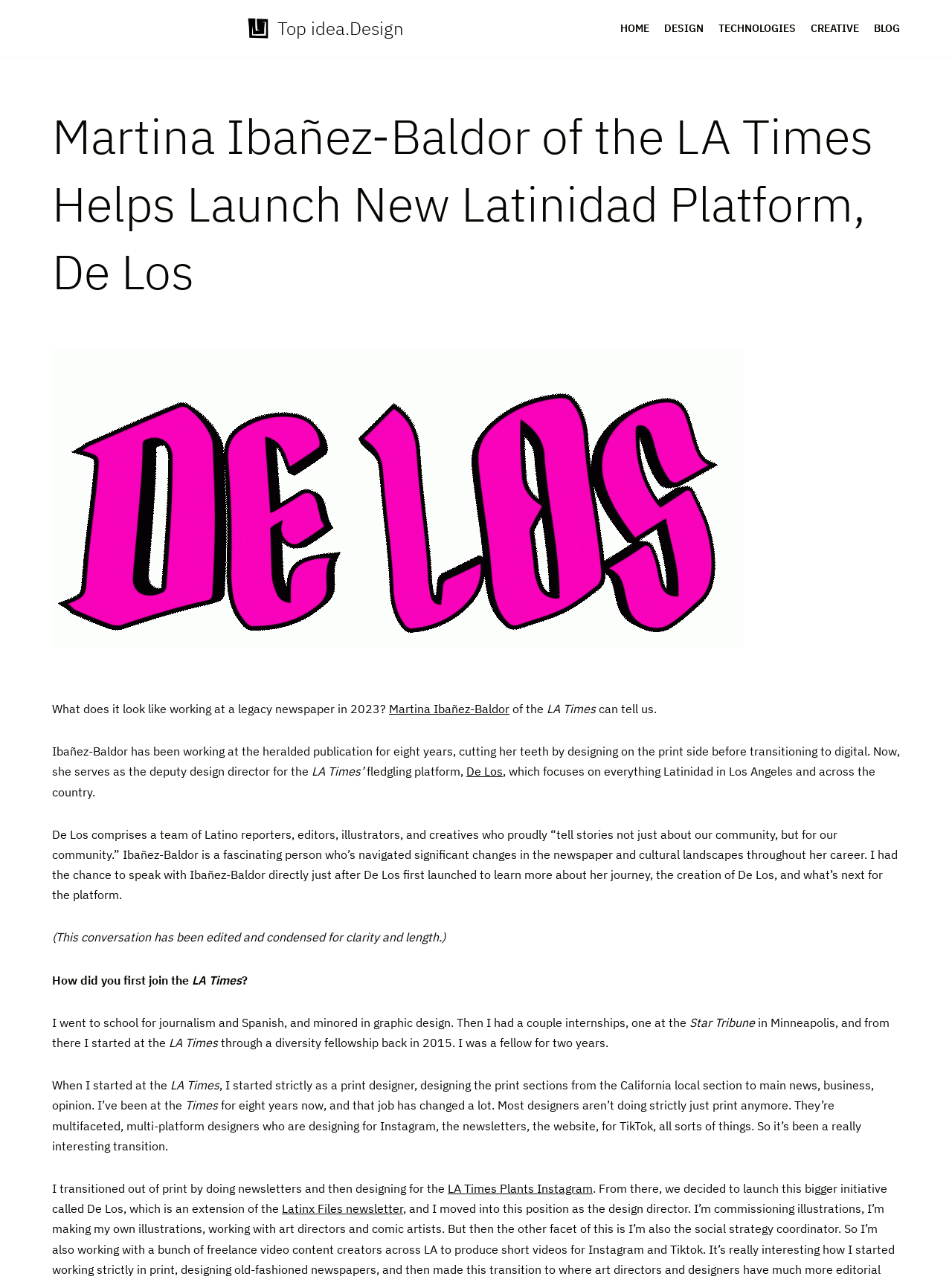Provide the bounding box coordinates for the area that should be clicked to complete the instruction: "Click on the 'DESIGN' link".

[0.698, 0.015, 0.739, 0.029]